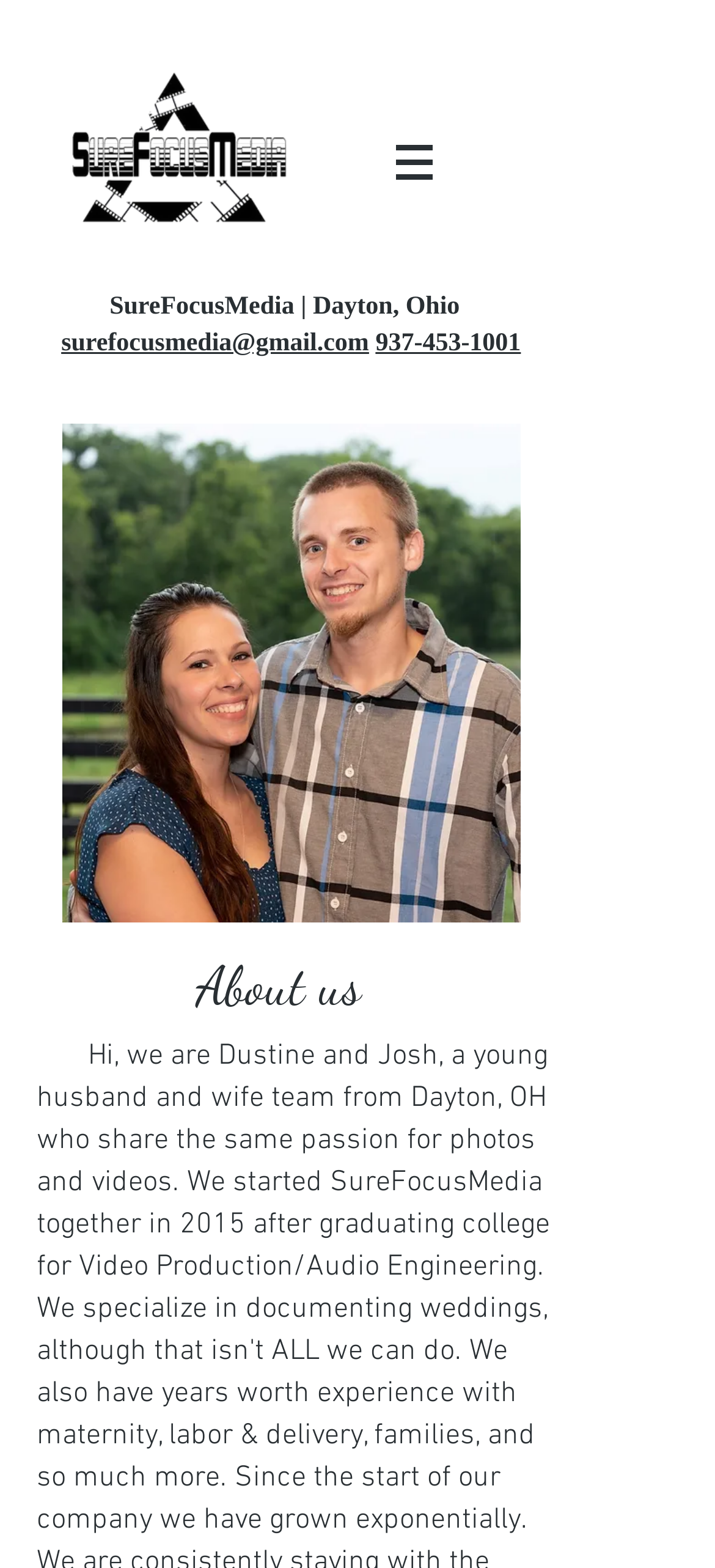What is the location of the photographer?
Give a comprehensive and detailed explanation for the question.

I found the location by looking at the text on the webpage, and it mentions 'Dayton, Ohio', which is likely the location of the photographer.